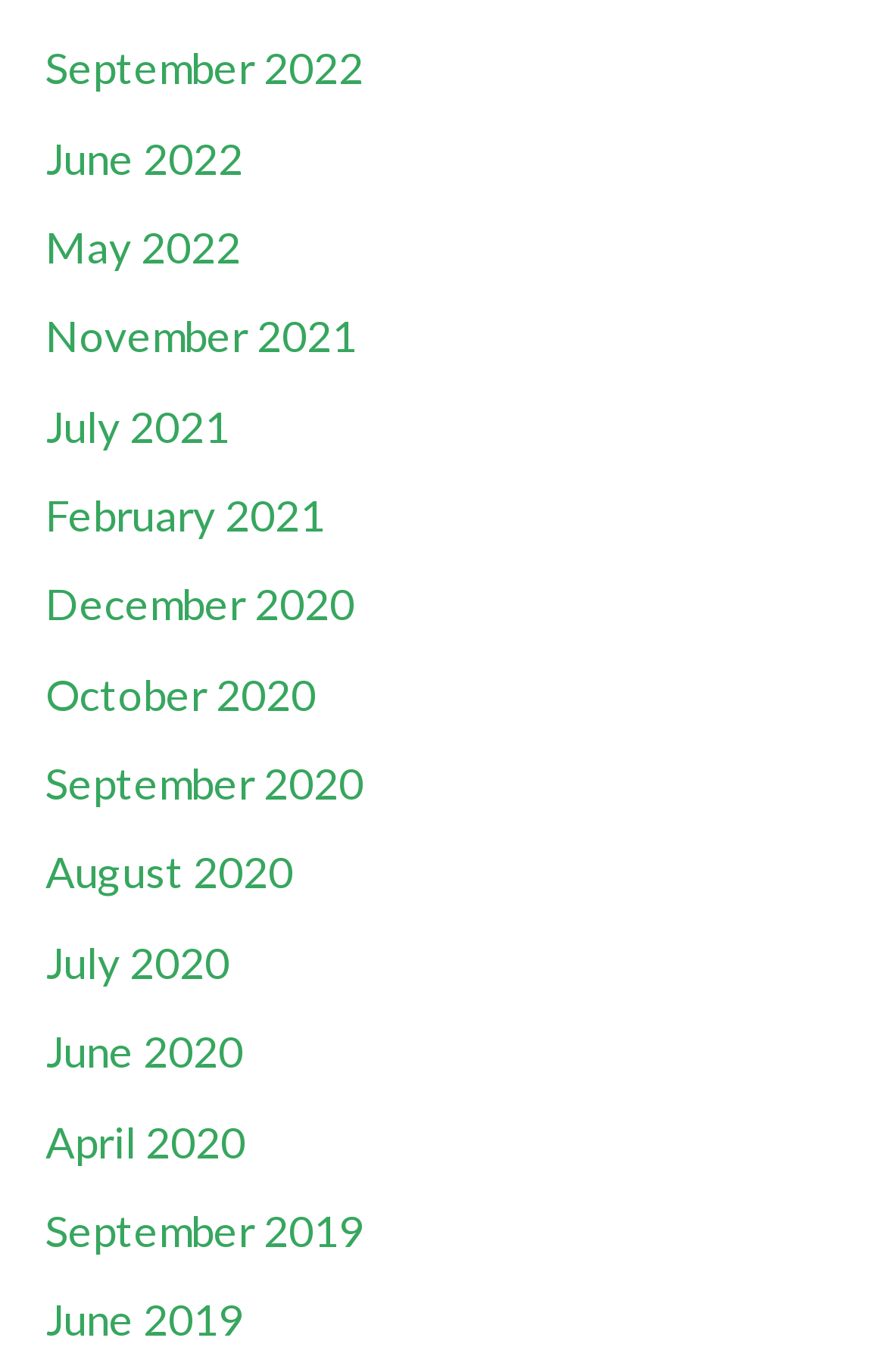From the webpage screenshot, predict the bounding box of the UI element that matches this description: "November 2021".

[0.051, 0.226, 0.403, 0.264]